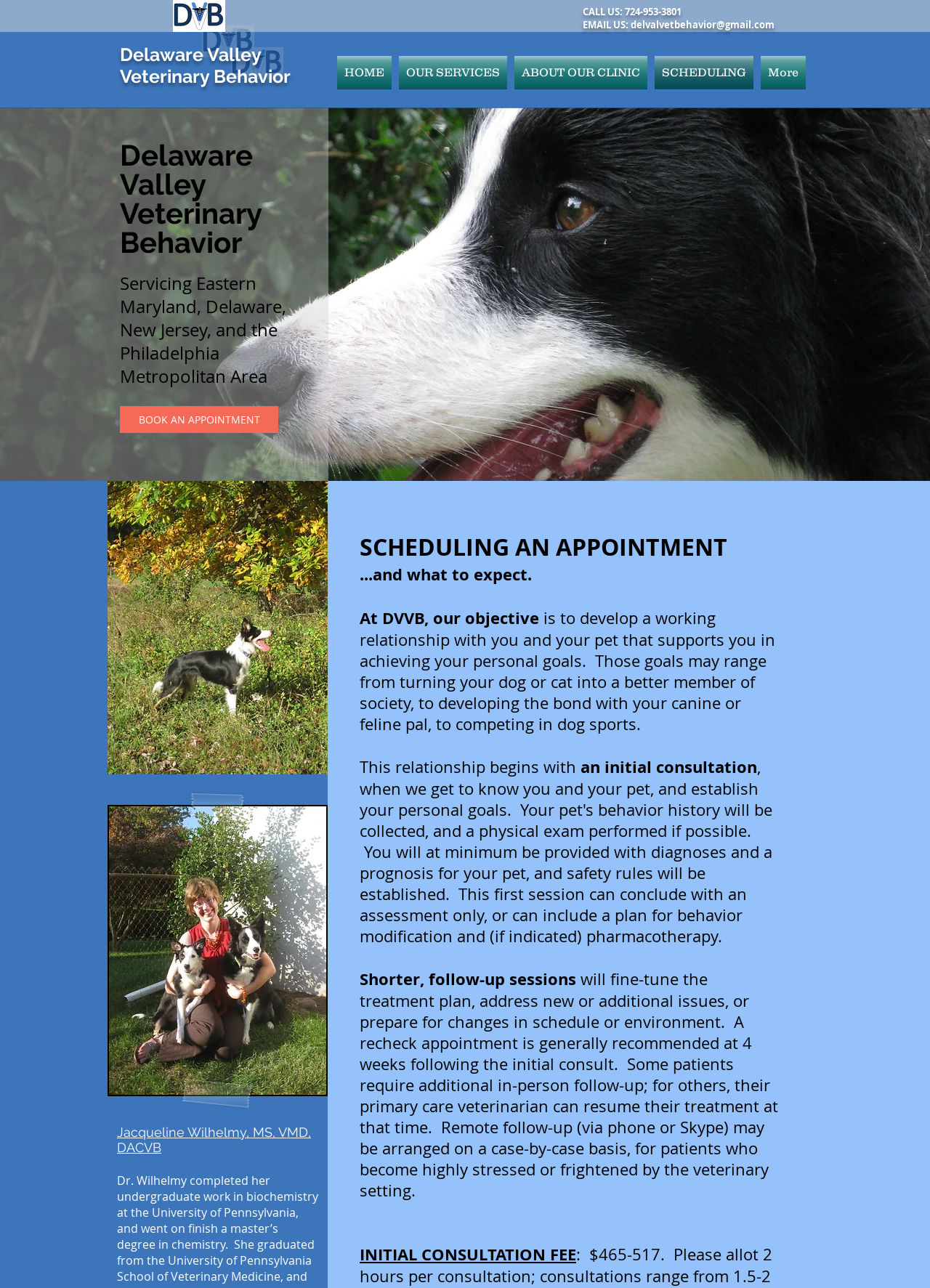Generate the text of the webpage's primary heading.

Delaware Valley Veterinary Behavior